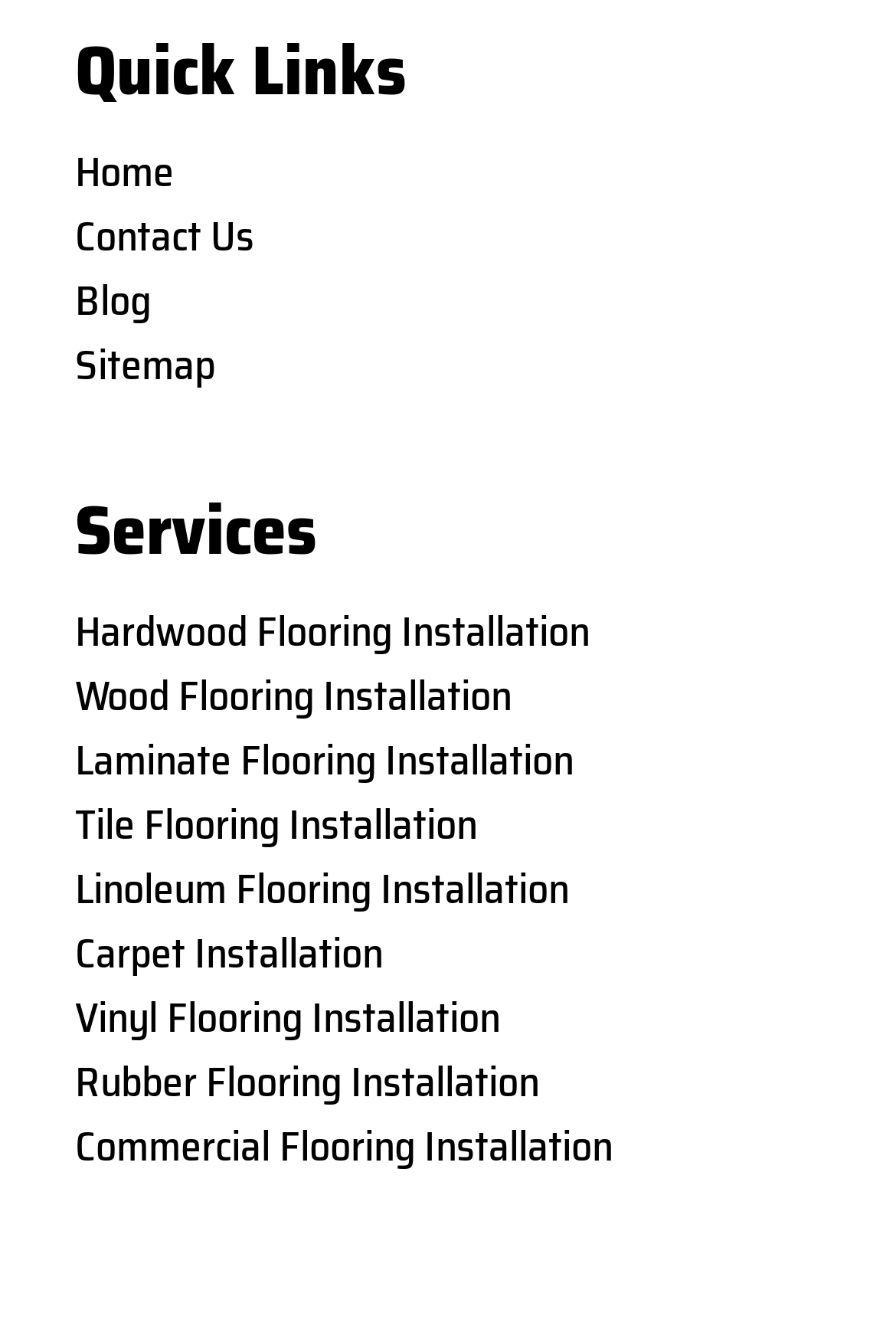Please reply to the following question using a single word or phrase: 
How many links are under the 'Quick Links' section?

4